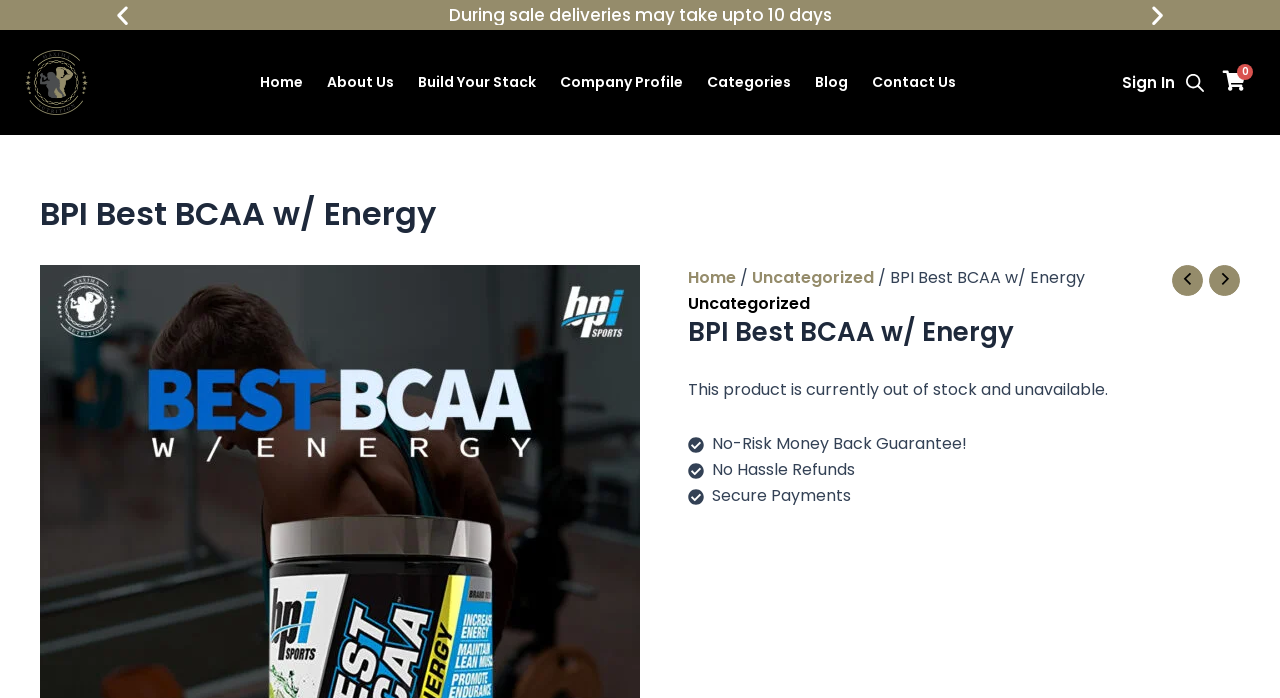Find the bounding box coordinates of the element to click in order to complete the given instruction: "Click the 'Previous slide' button."

[0.086, 0.004, 0.105, 0.039]